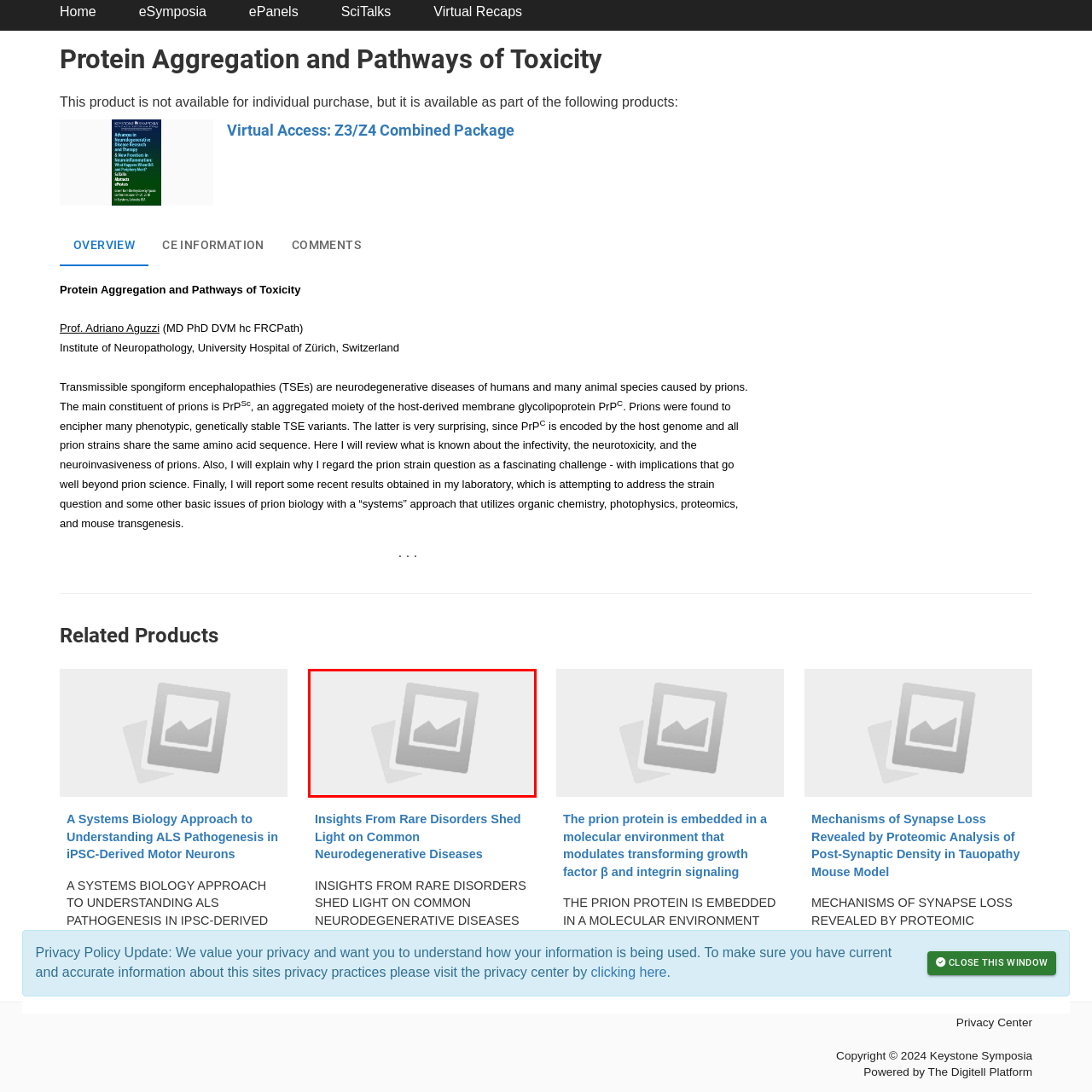What type of diseases are being referred to?
Examine the visual content inside the red box and reply with a single word or brief phrase that best answers the question.

Neurodegenerative diseases